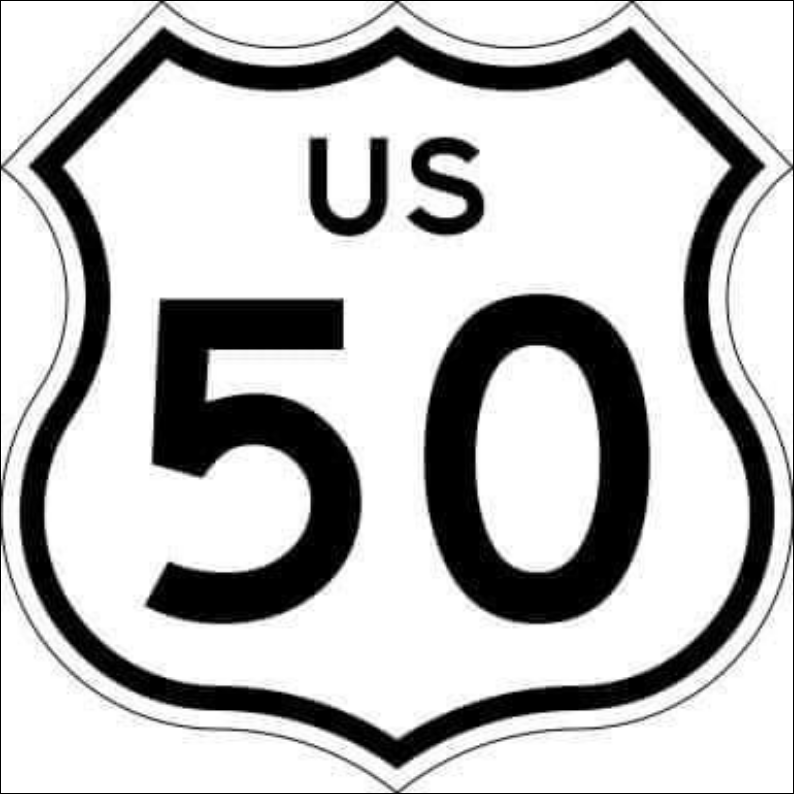What is the purpose of this road sign?
Provide a detailed answer to the question using information from the image.

The caption states that this particular sign serves as a marker for travelers, indicating their route along this important roadway, which implies that the purpose of the sign is to guide travelers along US Route 50.